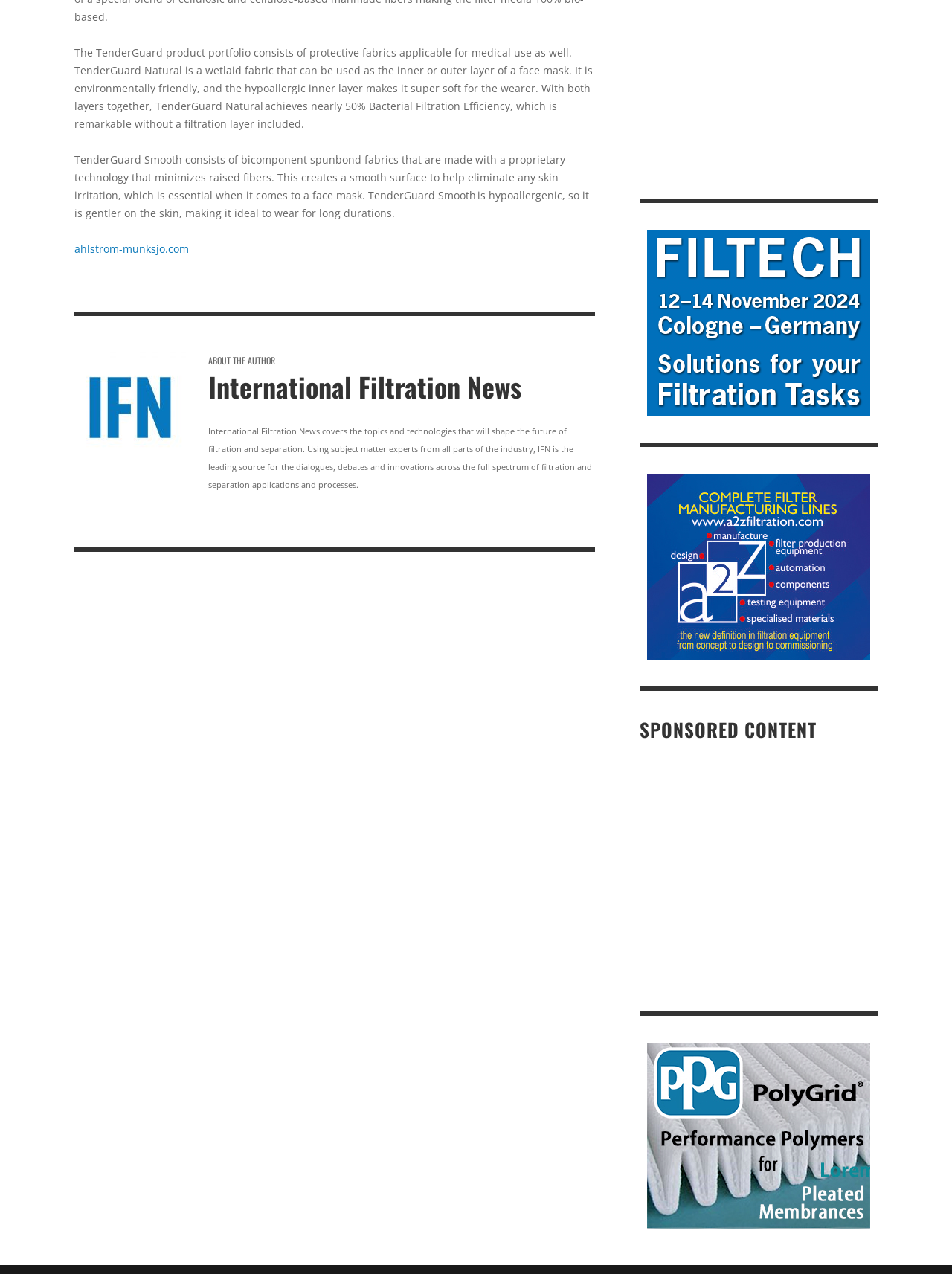Select the bounding box coordinates of the element I need to click to carry out the following instruction: "Click on the link to ahlstrom-munksjo.com".

[0.078, 0.19, 0.198, 0.201]